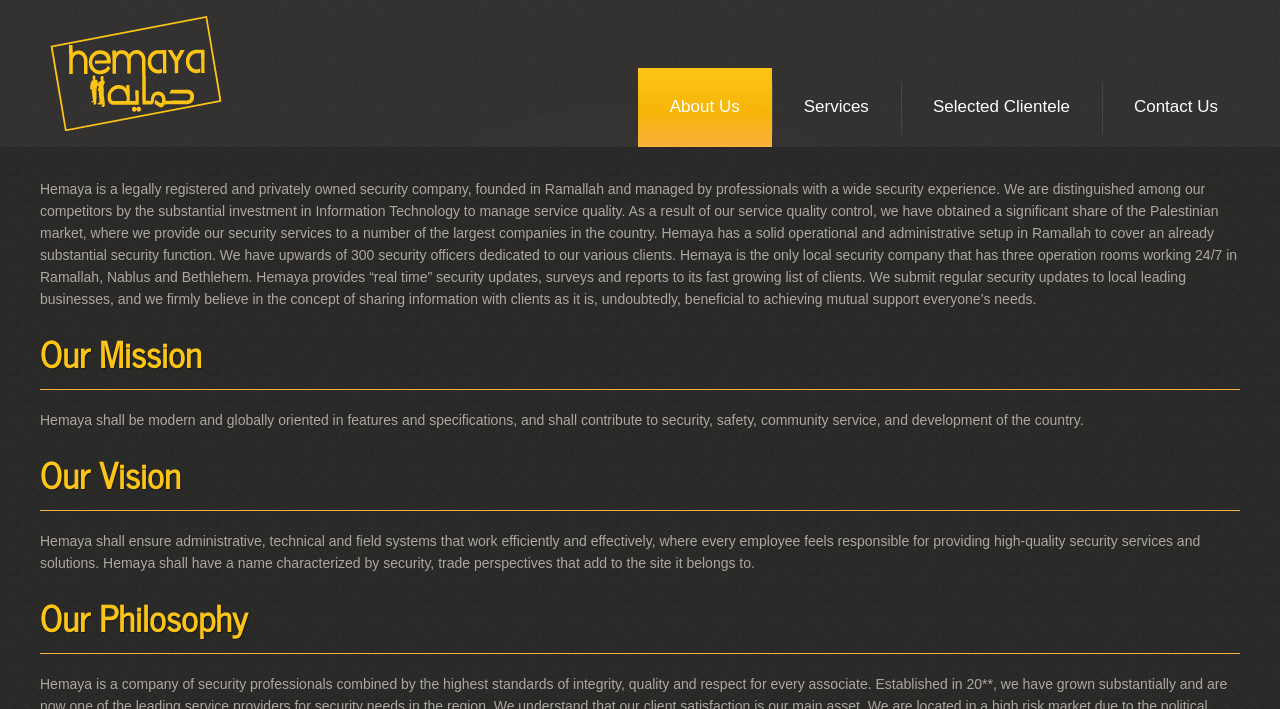How many security officers does Hemaya have?
Answer the question with a thorough and detailed explanation.

According to the StaticText element, Hemaya has upwards of 300 security officers dedicated to their various clients.